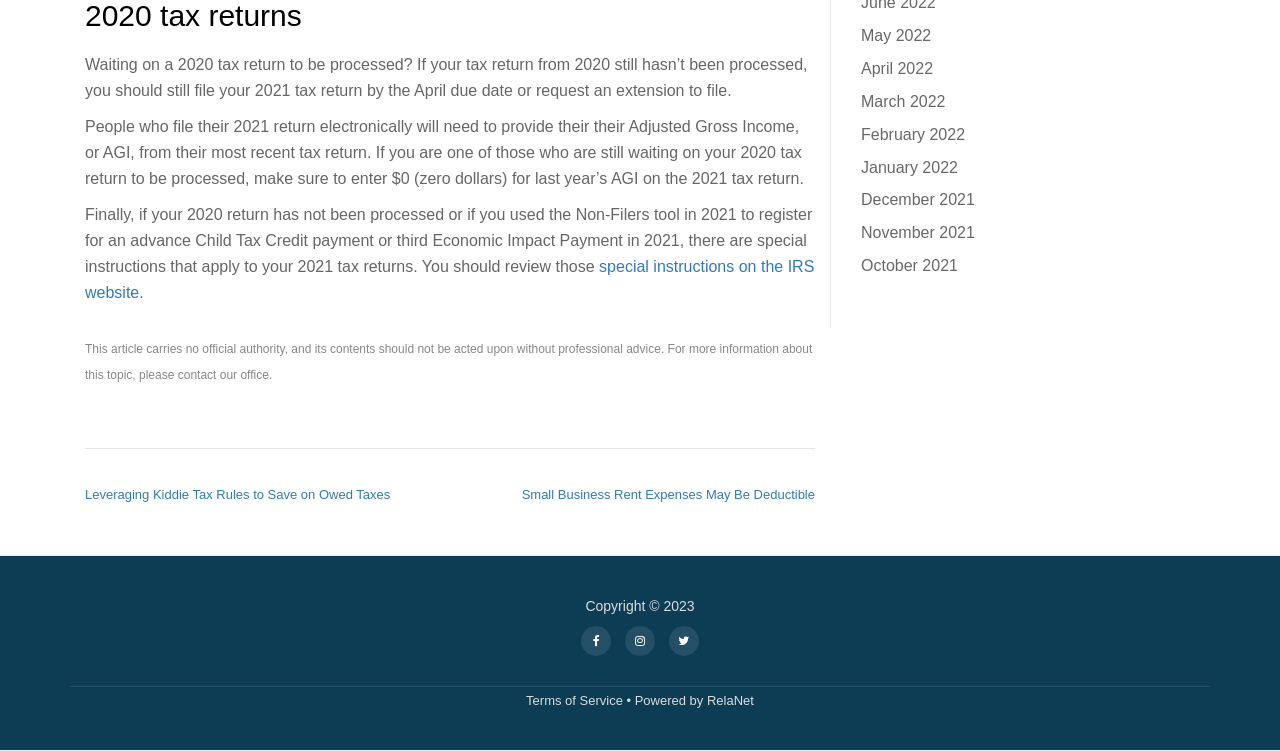Extract the bounding box coordinates of the UI element described by: "RelaNet". The coordinates should include four float numbers ranging from 0 to 1, e.g., [left, top, right, bottom].

[0.552, 0.922, 0.589, 0.942]